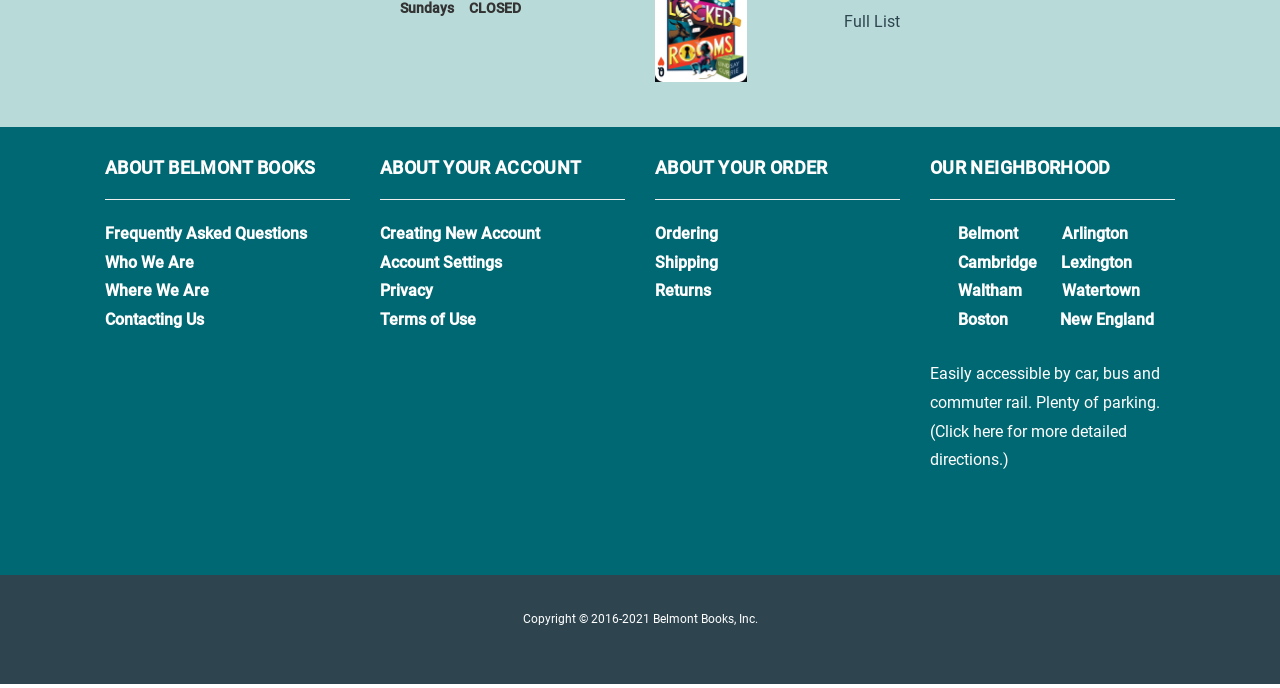Please identify the bounding box coordinates of the region to click in order to complete the given instruction: "Click on the 'Baja Surf & Skate' link". The coordinates should be four float numbers between 0 and 1, i.e., [left, top, right, bottom].

None